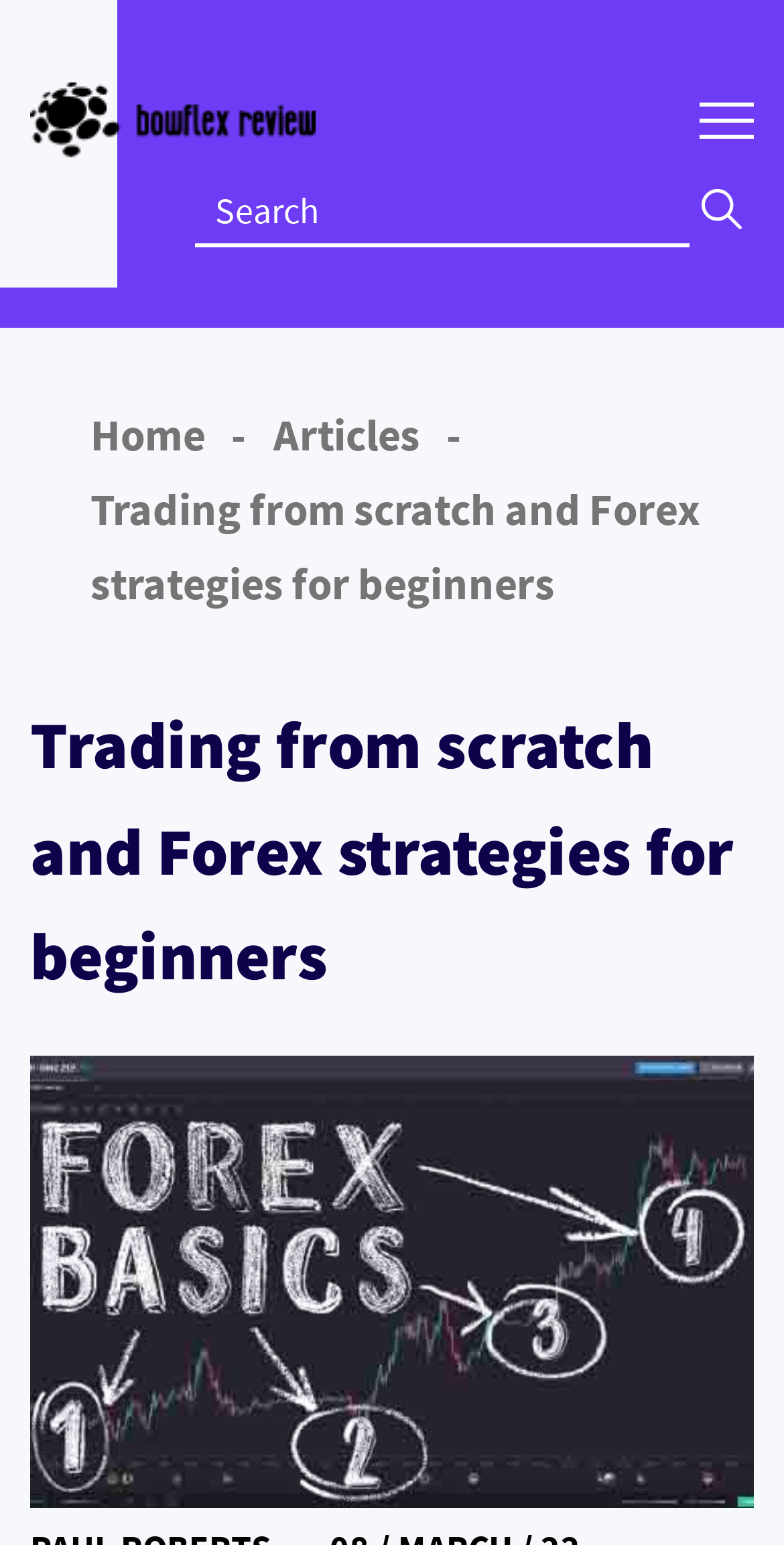Provide a brief response in the form of a single word or phrase:
Is there a logo on the webpage?

Yes